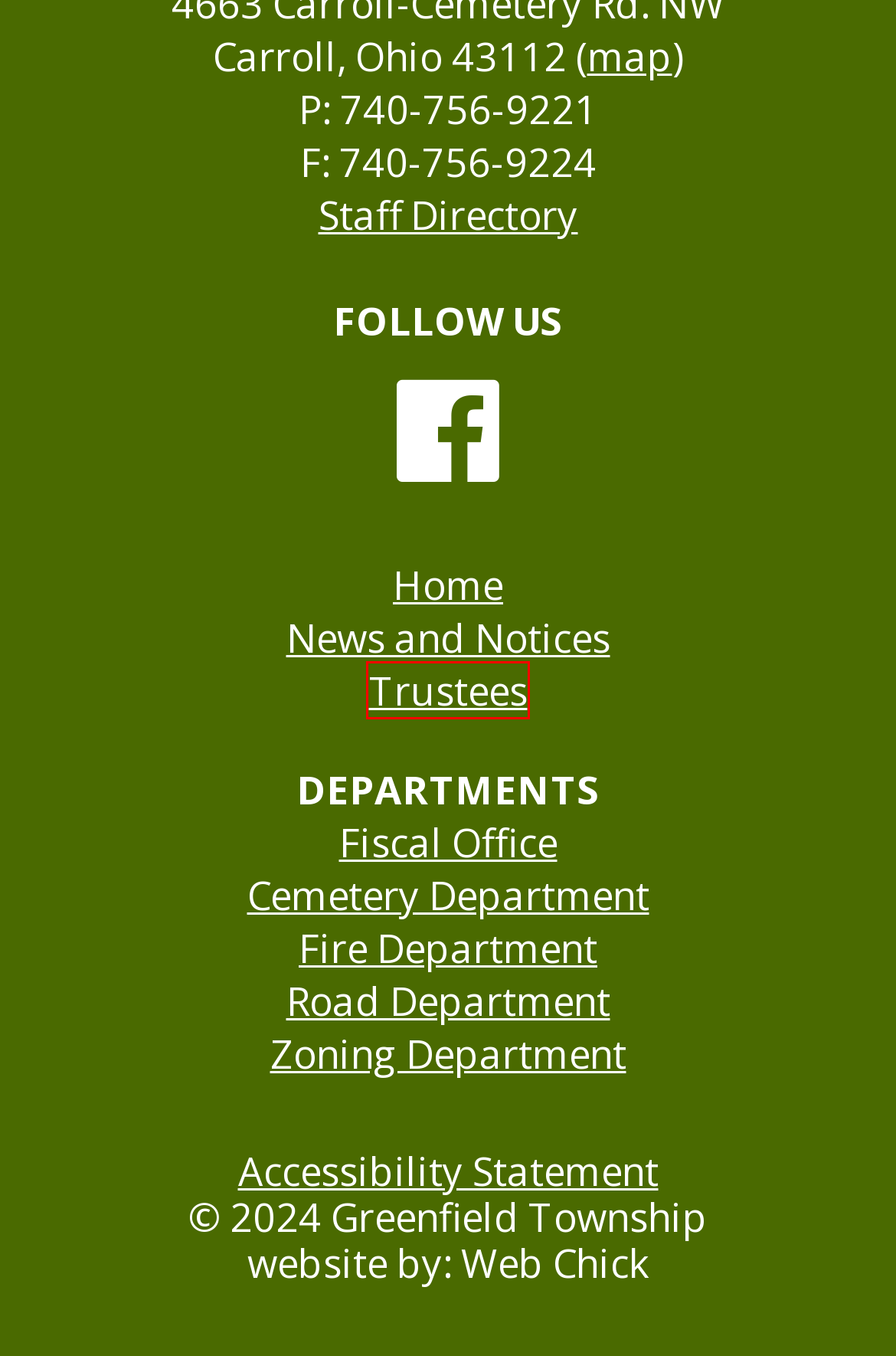You have a screenshot of a webpage where a red bounding box highlights a specific UI element. Identify the description that best matches the resulting webpage after the highlighted element is clicked. The choices are:
A. Fire Department - Greenfield Township, Carroll, Ohio 43112
B. Web Chick - Website Designers
C. Zoning Department - Greenfield Township, Carroll, Ohio 43112
D. Cemetery Department - Greenfield Township, Carroll, Ohio 43112
E. Greenfield Township, Carroll, Ohio 43112
F. Road Department - Greenfield Township, Carroll, Ohio 43112
G. News and Notices - Greenfield Township, Carroll, Ohio 43112
H. Trustee Minutes - Greenfield Township, Carroll, Ohio 43112

H